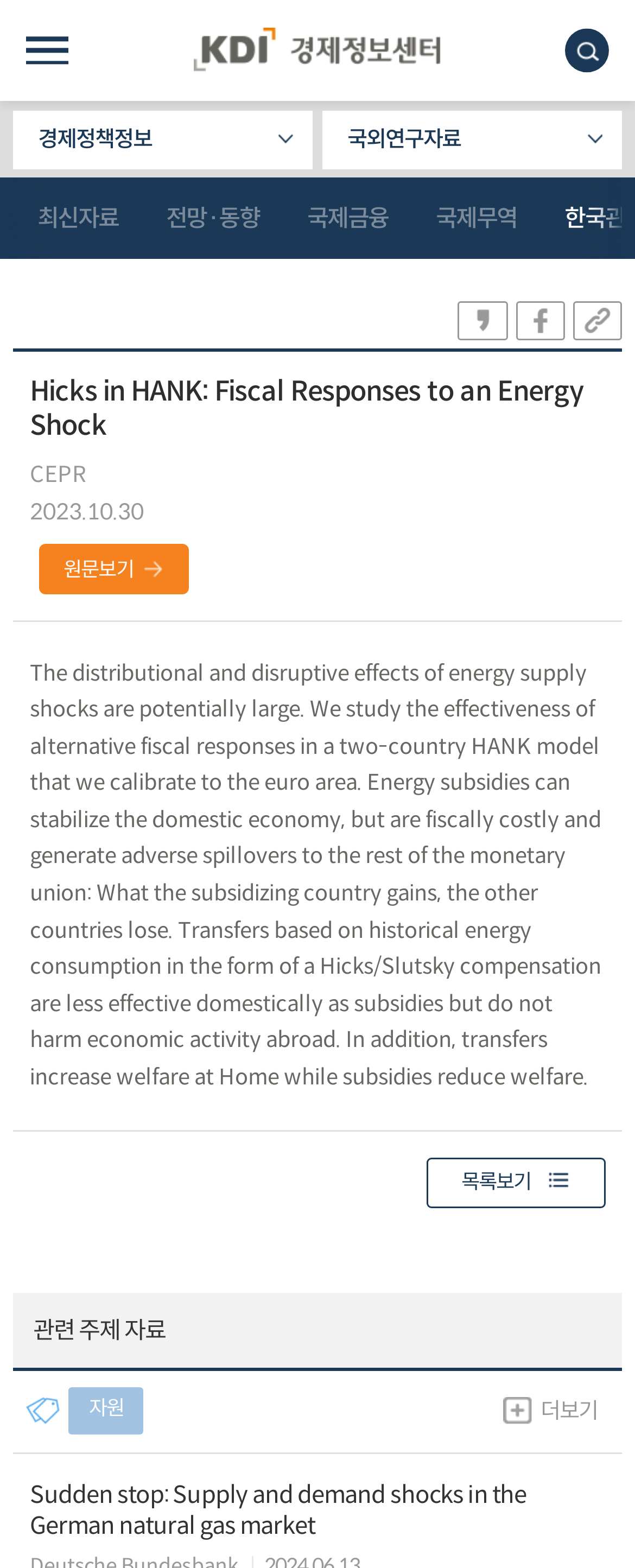Locate the bounding box coordinates of the area that needs to be clicked to fulfill the following instruction: "Search in mobile". The coordinates should be in the format of four float numbers between 0 and 1, namely [left, top, right, bottom].

[0.891, 0.018, 0.96, 0.046]